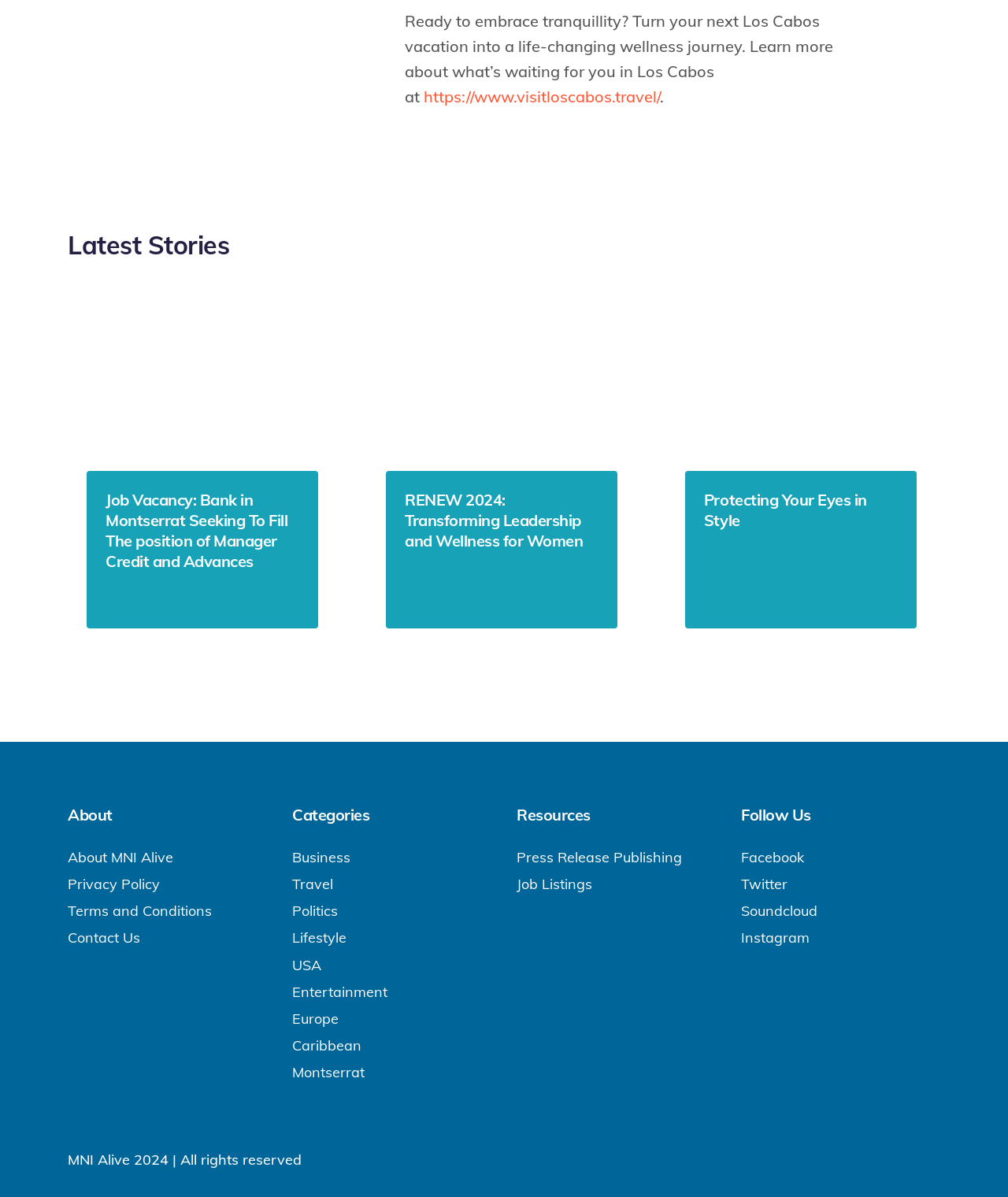What is the title of the first story?
Please give a detailed and elaborate explanation in response to the question.

I looked at the first link under the 'Latest Stories' heading, which has an image and a heading with the same text 'Bank in Montserrat', so I concluded that this is the title of the first story.